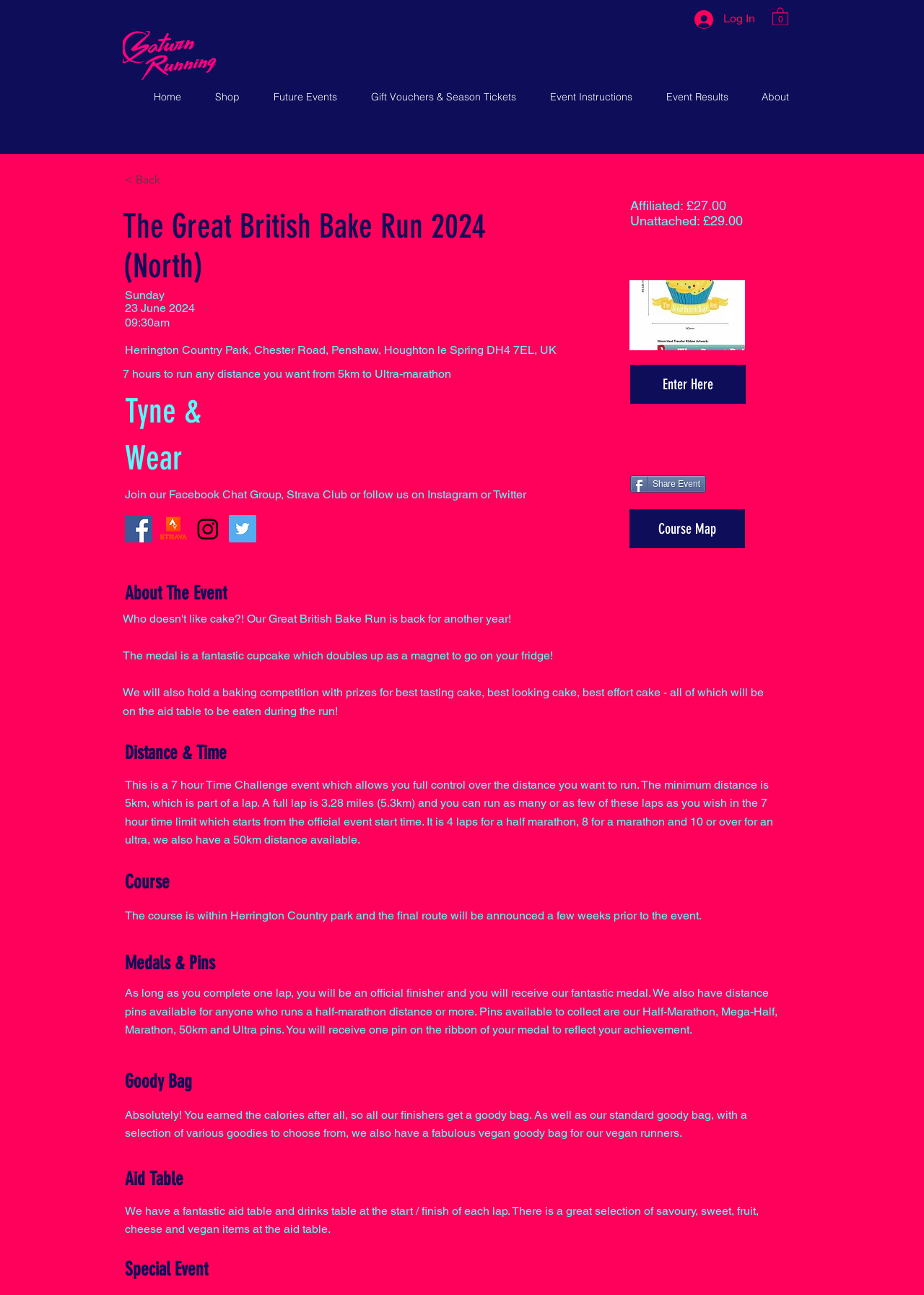Extract the bounding box of the UI element described as: "Enter Here".

[0.682, 0.282, 0.807, 0.312]